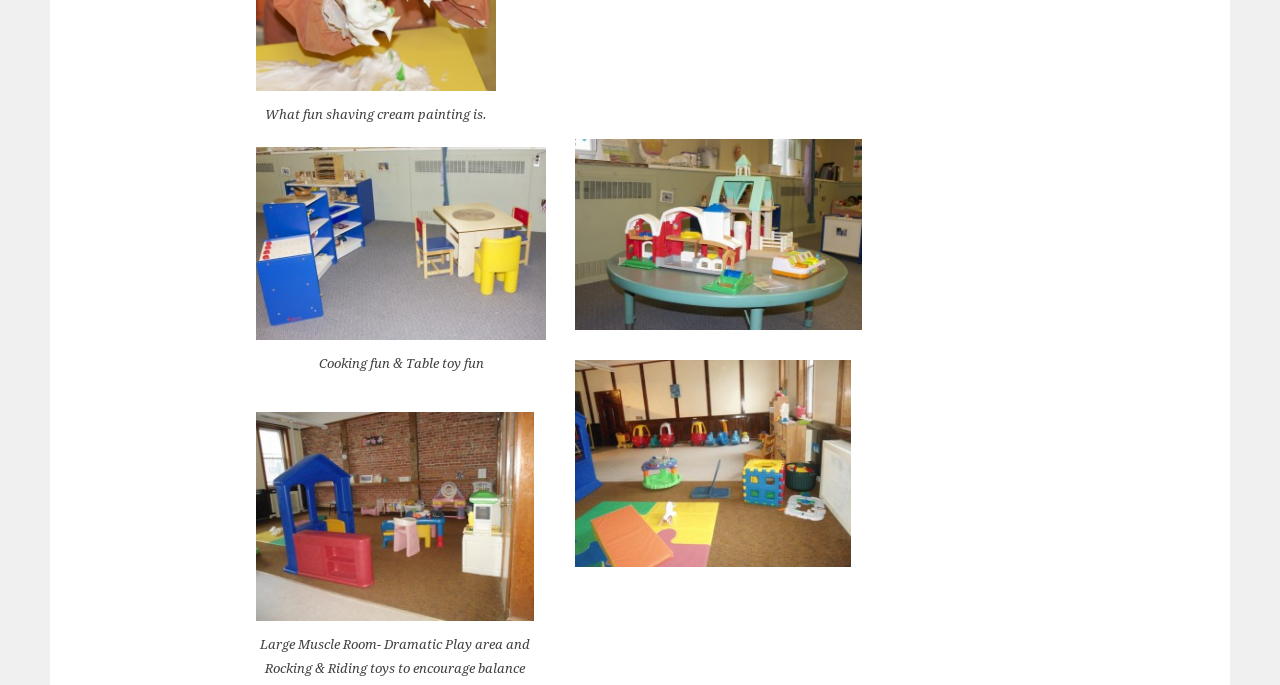With reference to the image, please provide a detailed answer to the following question: What is the topic of the webpage?

The webpage contains images and text describing various play activities, such as shaving cream painting, cooking, and dramatic play. The overall topic of the webpage appears to be children's play activities.